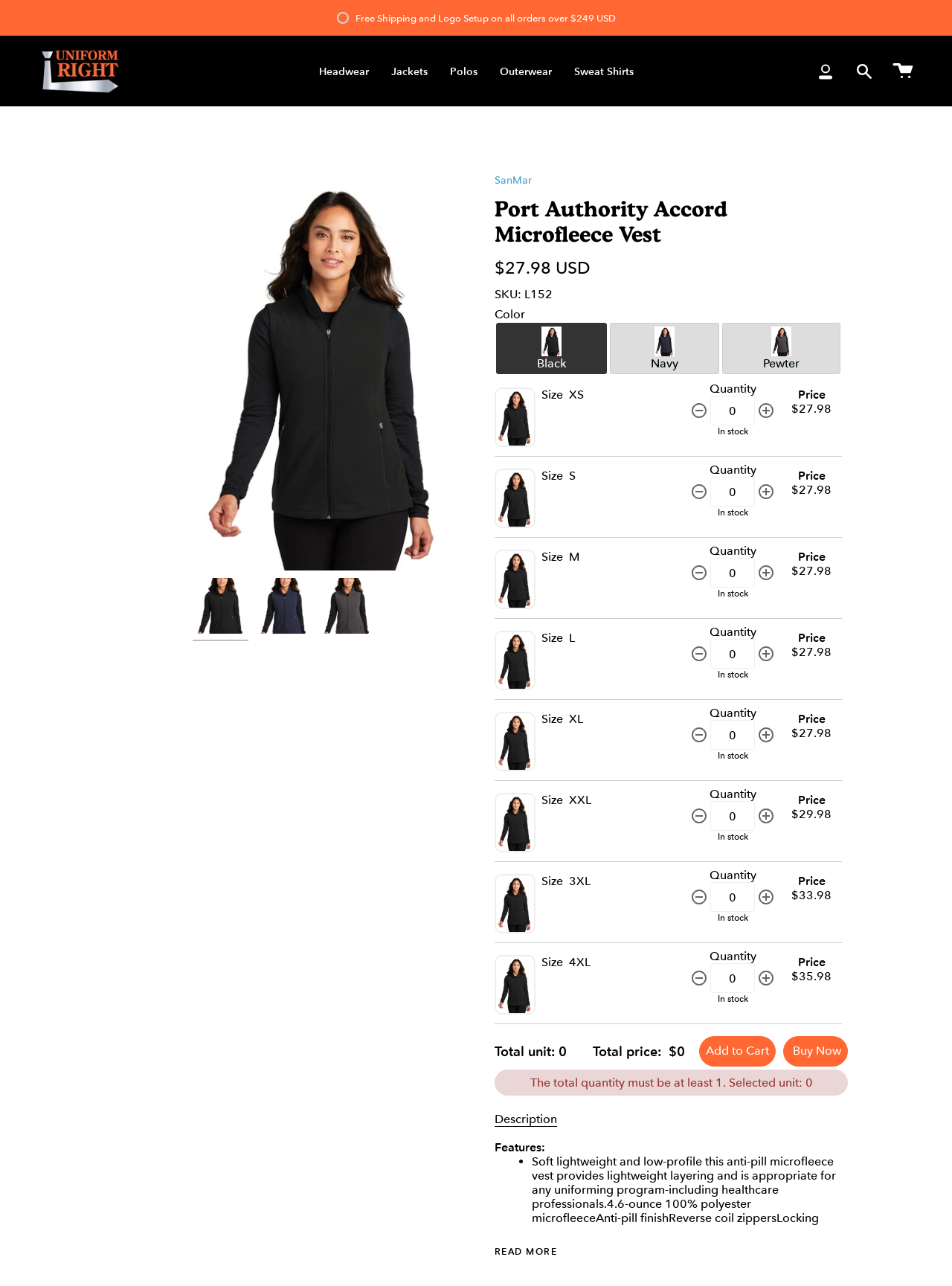Locate the bounding box coordinates of the element you need to click to accomplish the task described by this instruction: "Select the 'Black / XS' size option".

[0.52, 0.301, 0.562, 0.348]